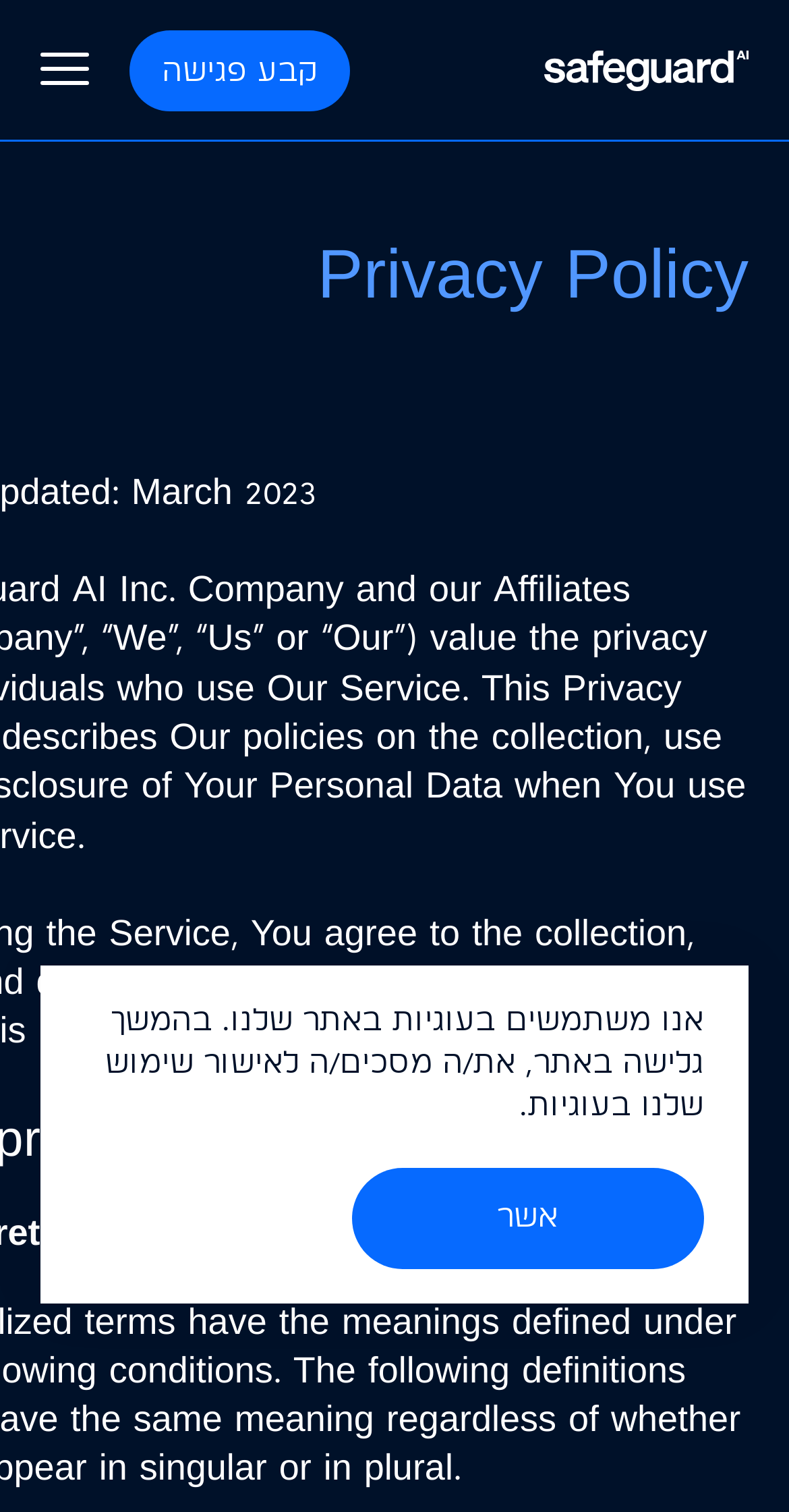Pinpoint the bounding box coordinates of the area that must be clicked to complete this instruction: "Go to קבע פגישה page".

[0.164, 0.019, 0.444, 0.073]